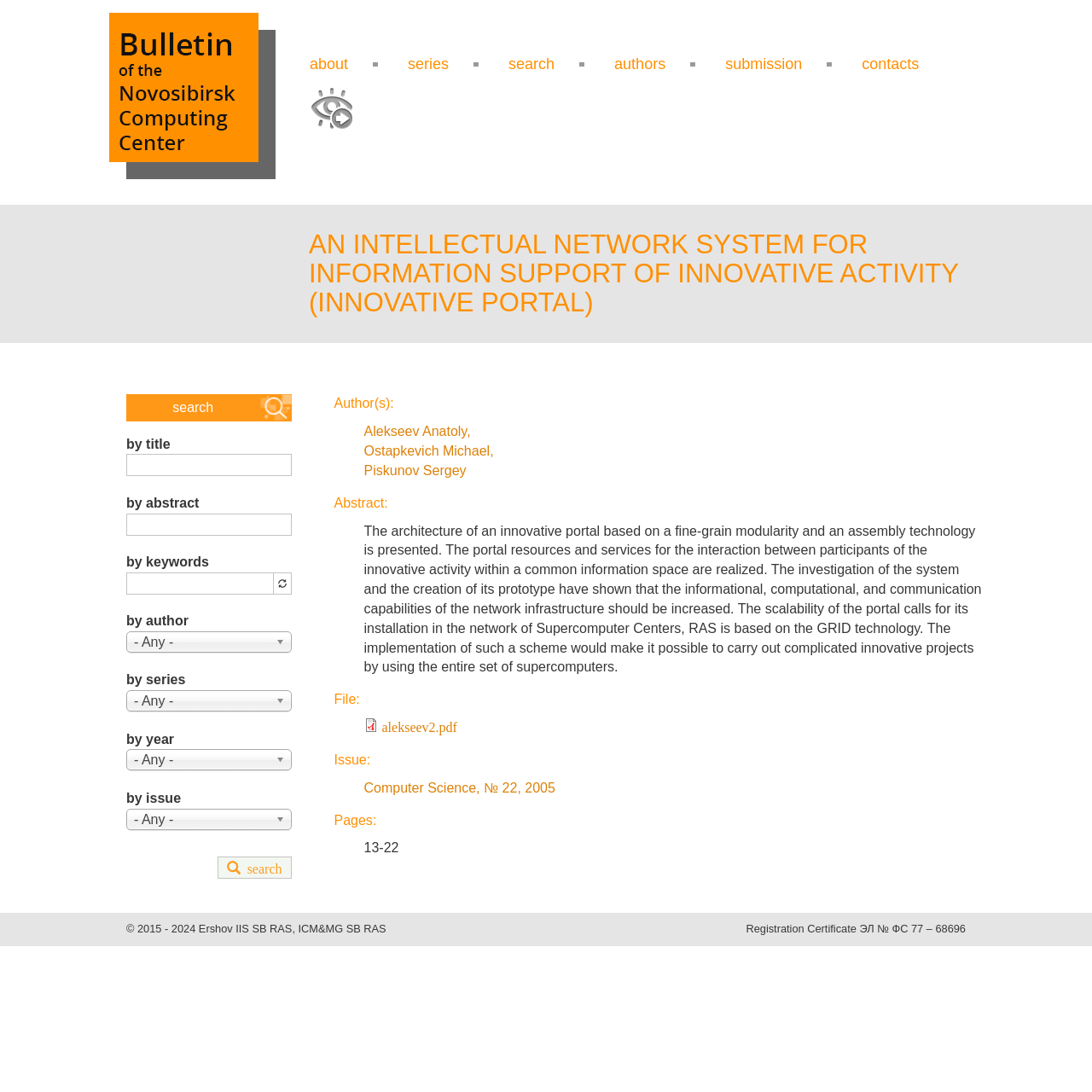Please identify the bounding box coordinates of the clickable area that will fulfill the following instruction: "Go to home page". The coordinates should be in the format of four float numbers between 0 and 1, i.e., [left, top, right, bottom].

[0.1, 0.012, 0.252, 0.164]